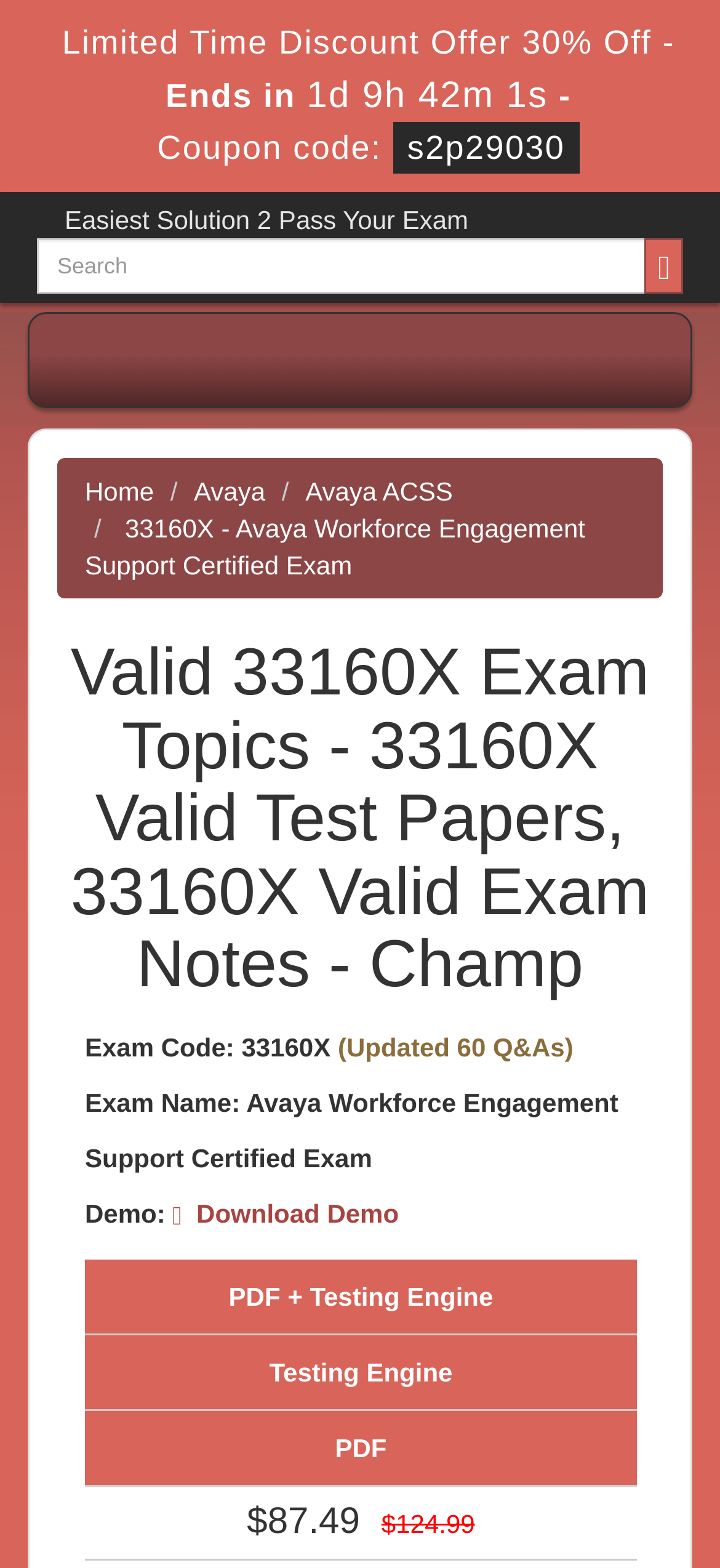What is the exam code?
Look at the screenshot and respond with one word or a short phrase.

33160X